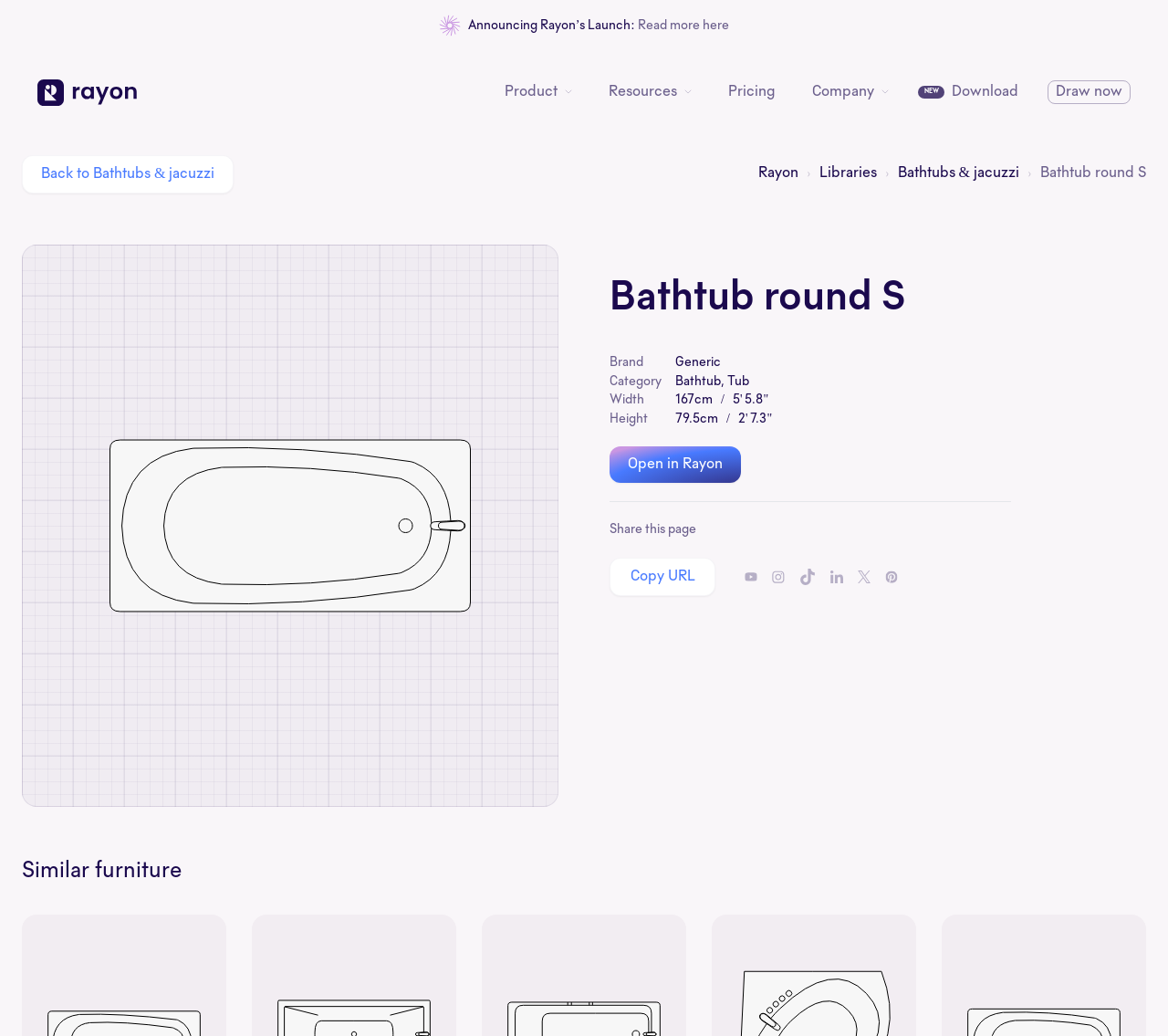What is the category of the bathtub? Look at the image and give a one-word or short phrase answer.

Bathtub, Tub